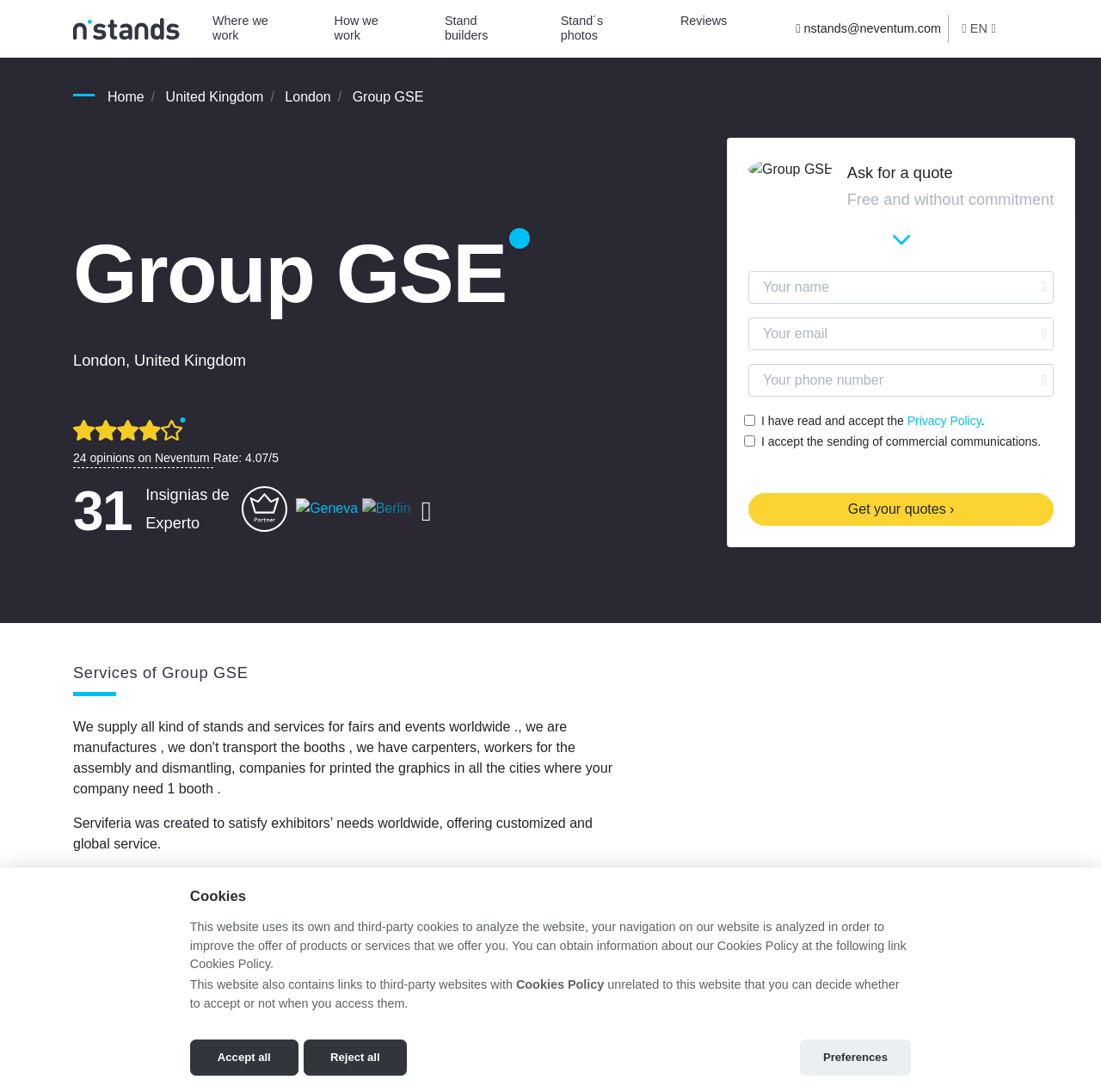Return the bounding box coordinates of the UI element that corresponds to this description: "Stand builders". The coordinates must be given as four float numbers in the range of 0 and 1, [left, top, right, bottom].

[0.398, 0.006, 0.478, 0.046]